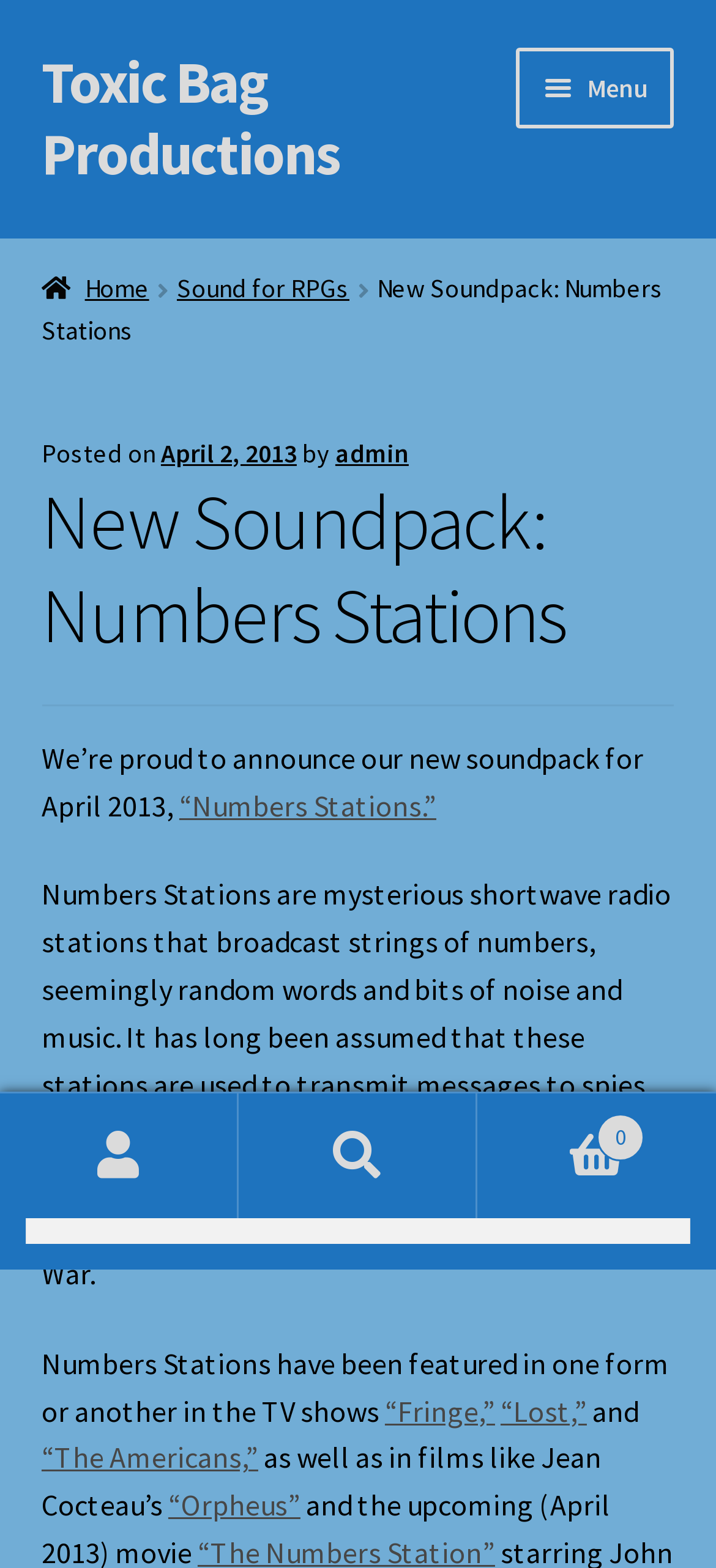What is the position of the 'Search' link?
Based on the image, give a concise answer in the form of a single word or short phrase.

Top right